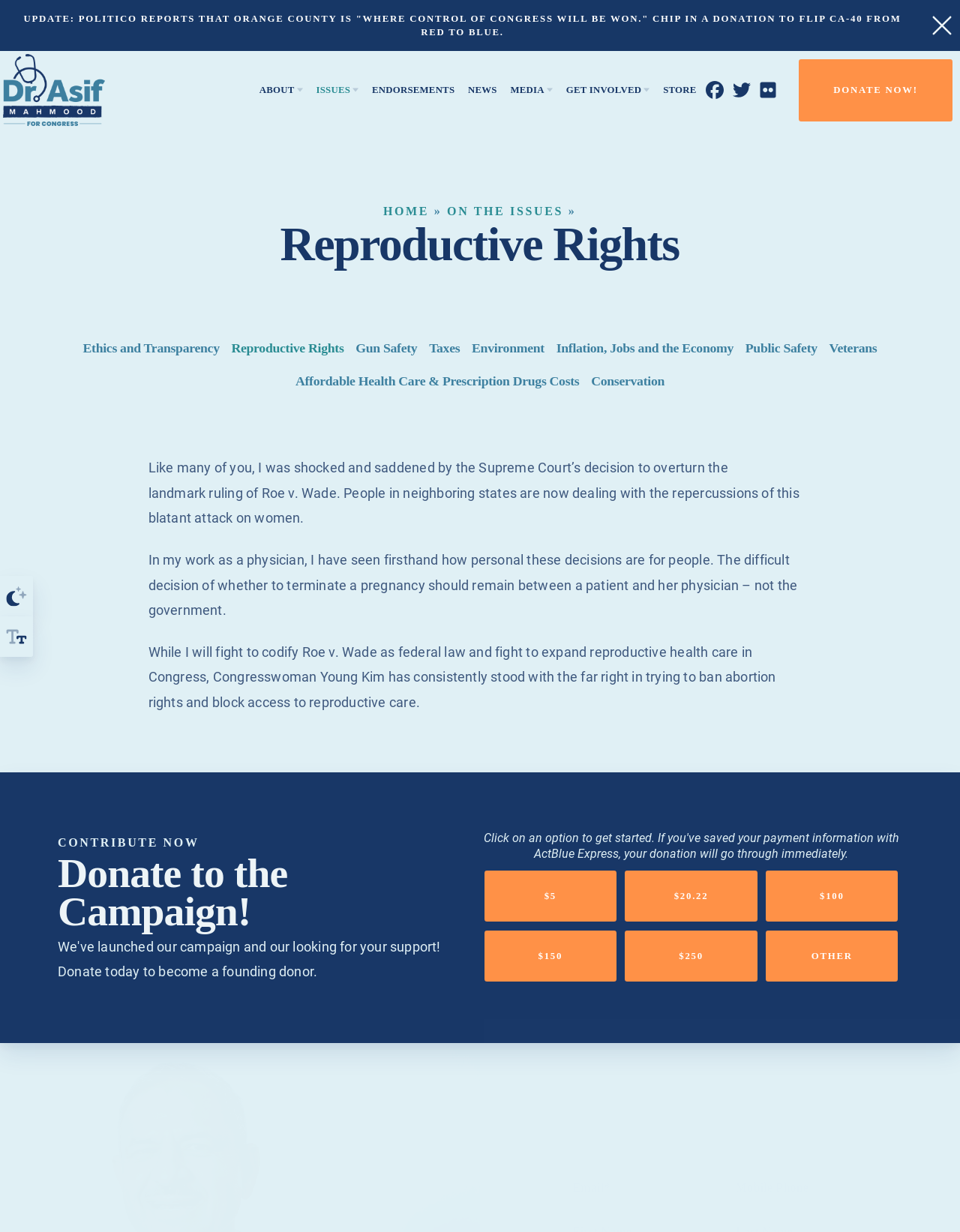Please locate the bounding box coordinates of the element that needs to be clicked to achieve the following instruction: "Get updates from the campaign". The coordinates should be four float numbers between 0 and 1, i.e., [left, top, right, bottom].

[0.573, 0.09, 0.694, 0.116]